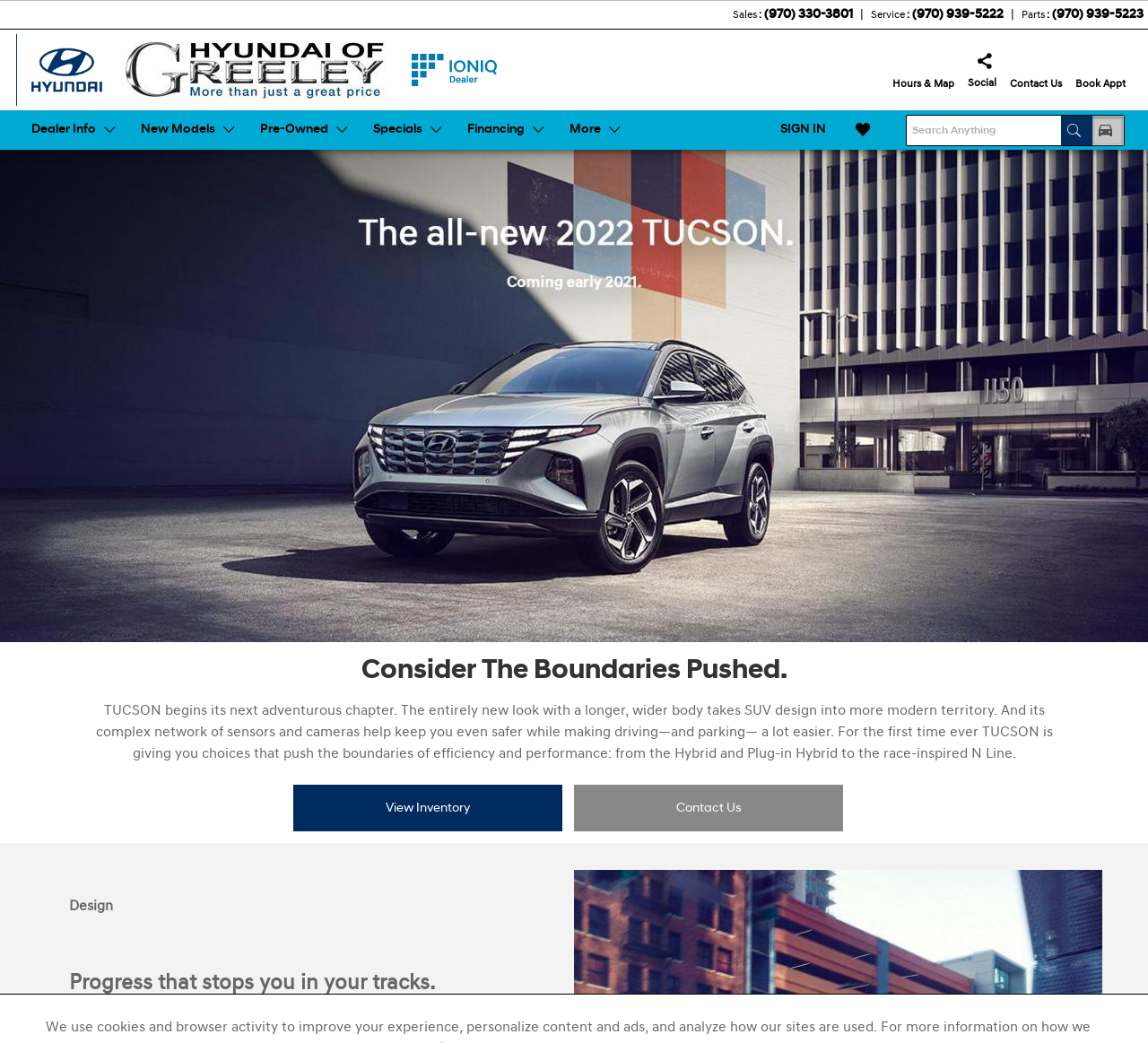Locate the bounding box coordinates of the clickable element to fulfill the following instruction: "Select a language". Provide the coordinates as four float numbers between 0 and 1 in the format [left, top, right, bottom].

[0.888, 0.051, 0.992, 0.083]